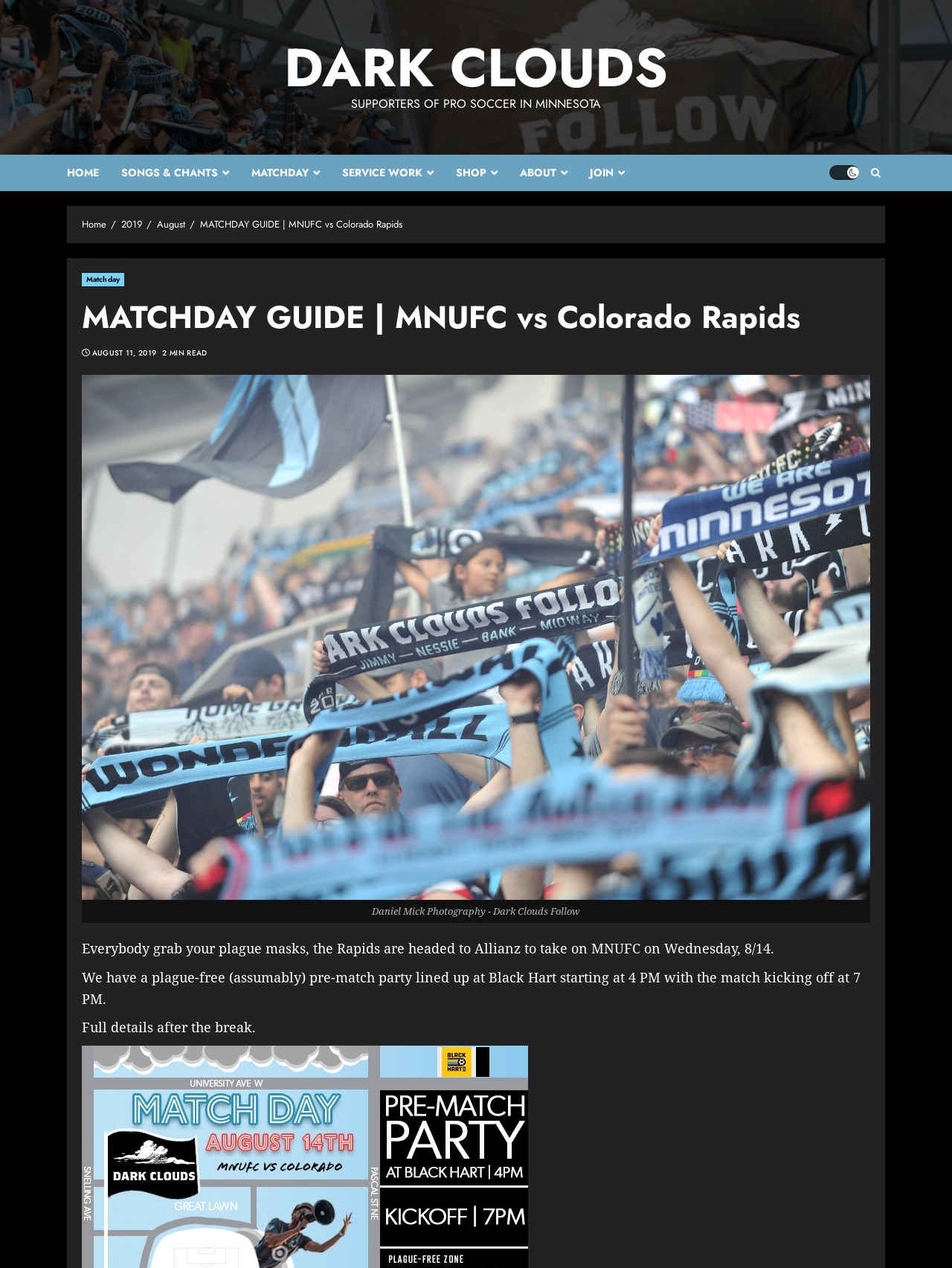Utilize the information from the image to answer the question in detail:
What is the name of the photographer mentioned on the webpage?

The name of the photographer can be found in the text 'Daniel Mick Photography - Dark Clouds Follow', which indicates that Daniel Mick is the photographer mentioned on the webpage.